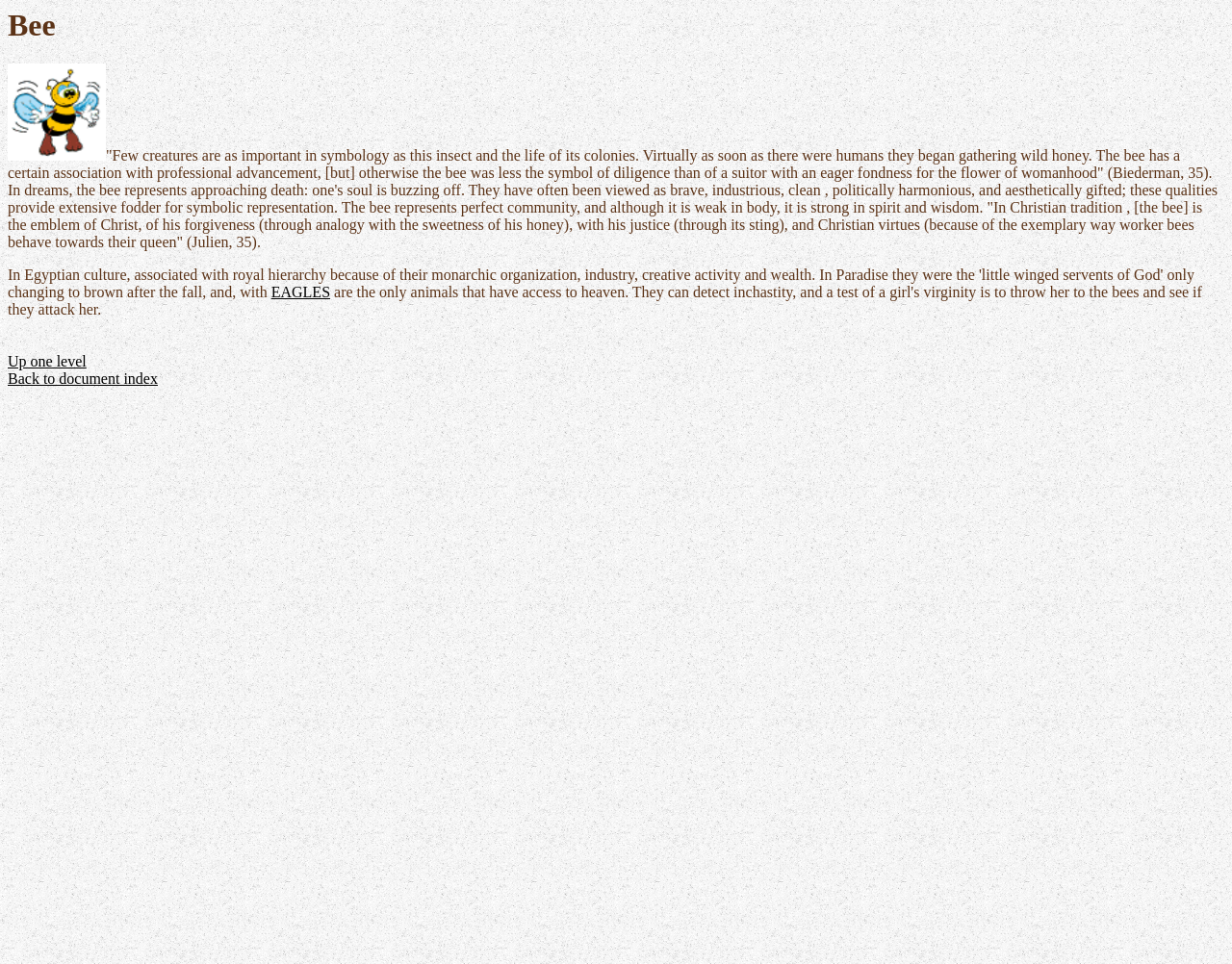Extract the bounding box coordinates for the described element: "EAGLES". The coordinates should be represented as four float numbers between 0 and 1: [left, top, right, bottom].

[0.22, 0.295, 0.268, 0.312]